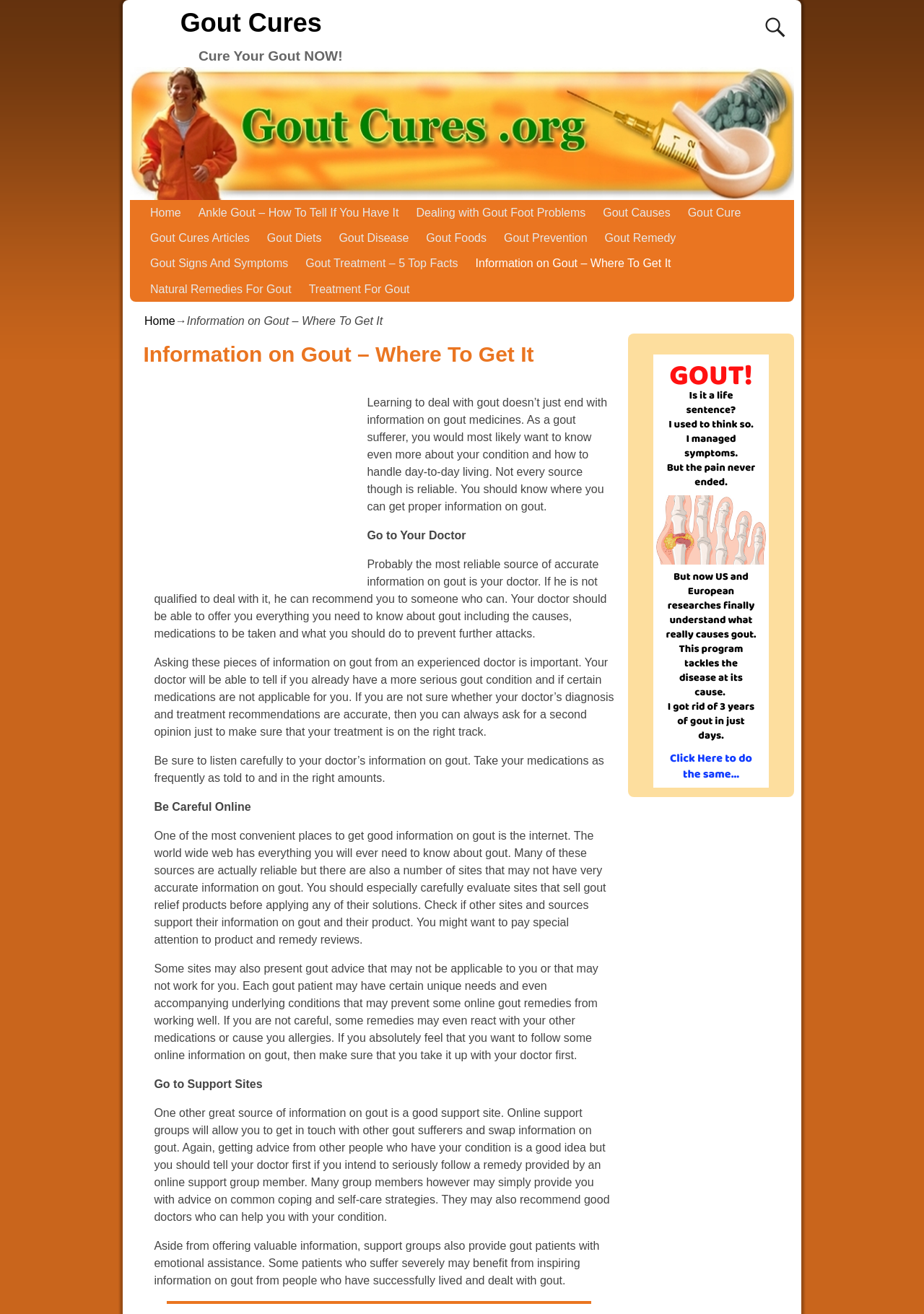Determine the bounding box coordinates for the UI element with the following description: "Home". The coordinates should be four float numbers between 0 and 1, represented as [left, top, right, bottom].

[0.156, 0.24, 0.19, 0.249]